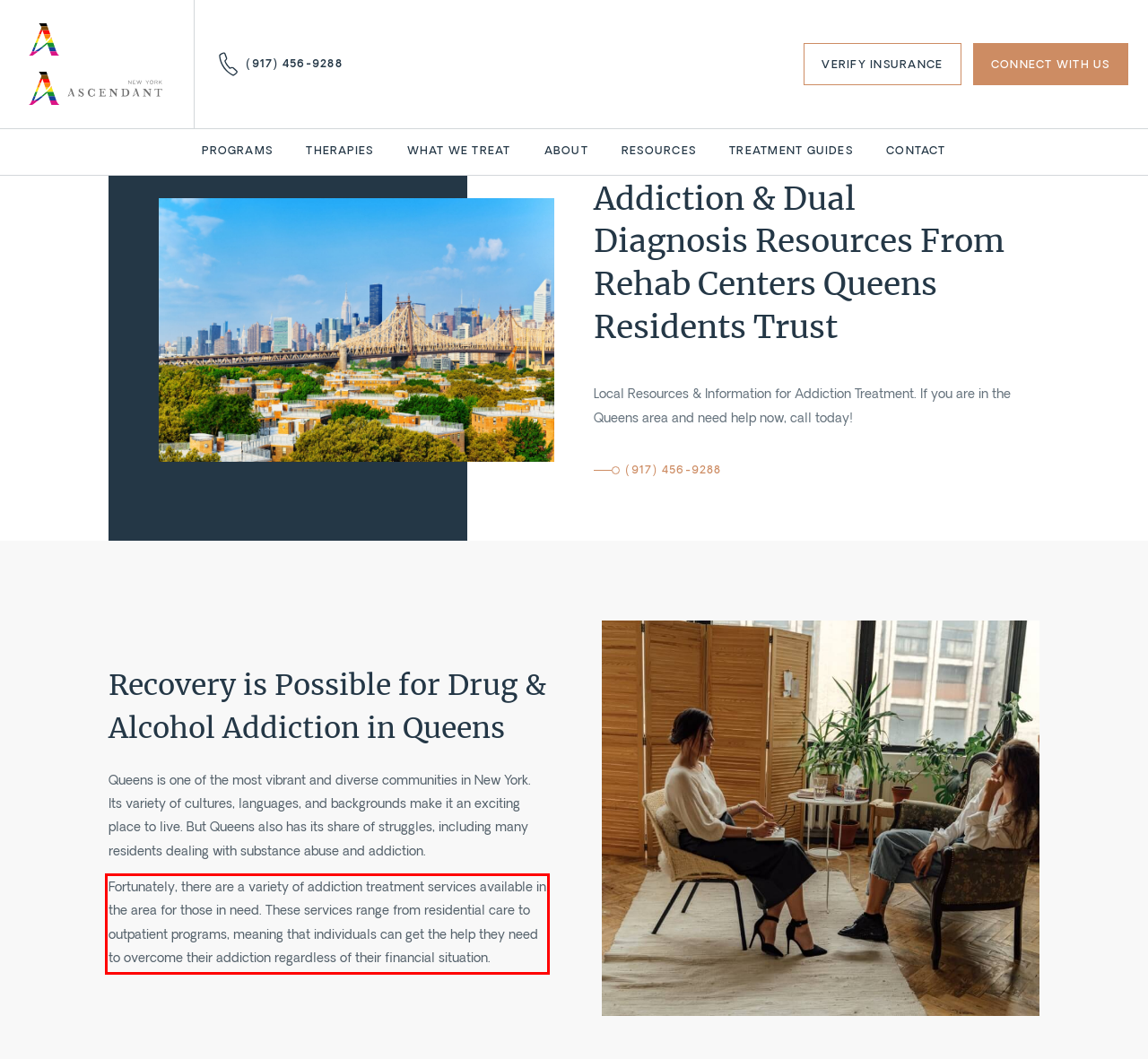Given a screenshot of a webpage, locate the red bounding box and extract the text it encloses.

Fortunately, there are a variety of addiction treatment services available in the area for those in need. These services range from residential care to outpatient programs, meaning that individuals can get the help they need to overcome their addiction regardless of their financial situation.